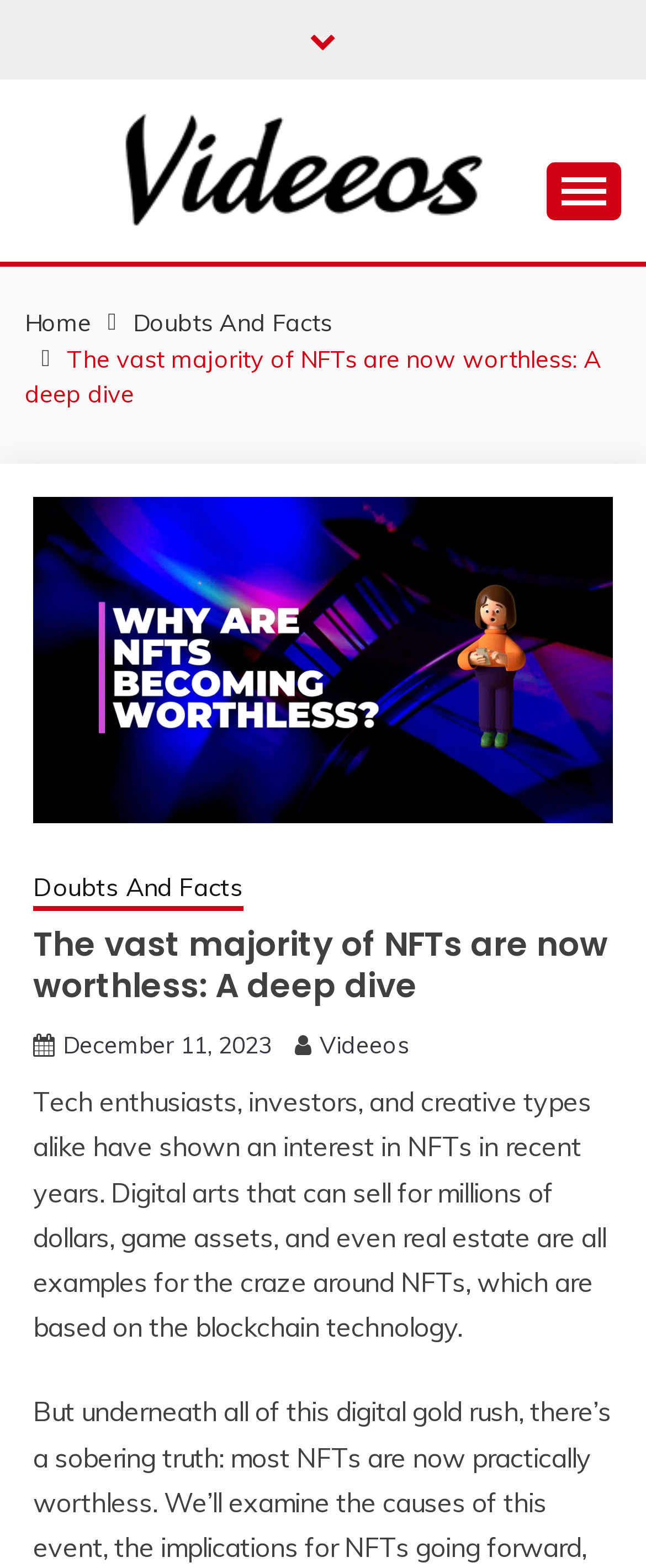Use the information in the screenshot to answer the question comprehensively: What is the topic of the blog post?

The topic of the blog post can be determined by reading the heading 'The vast majority of NFTs are now worthless: A deep dive' and the text that follows, which discusses the interest in NFTs and their current worthlessness.